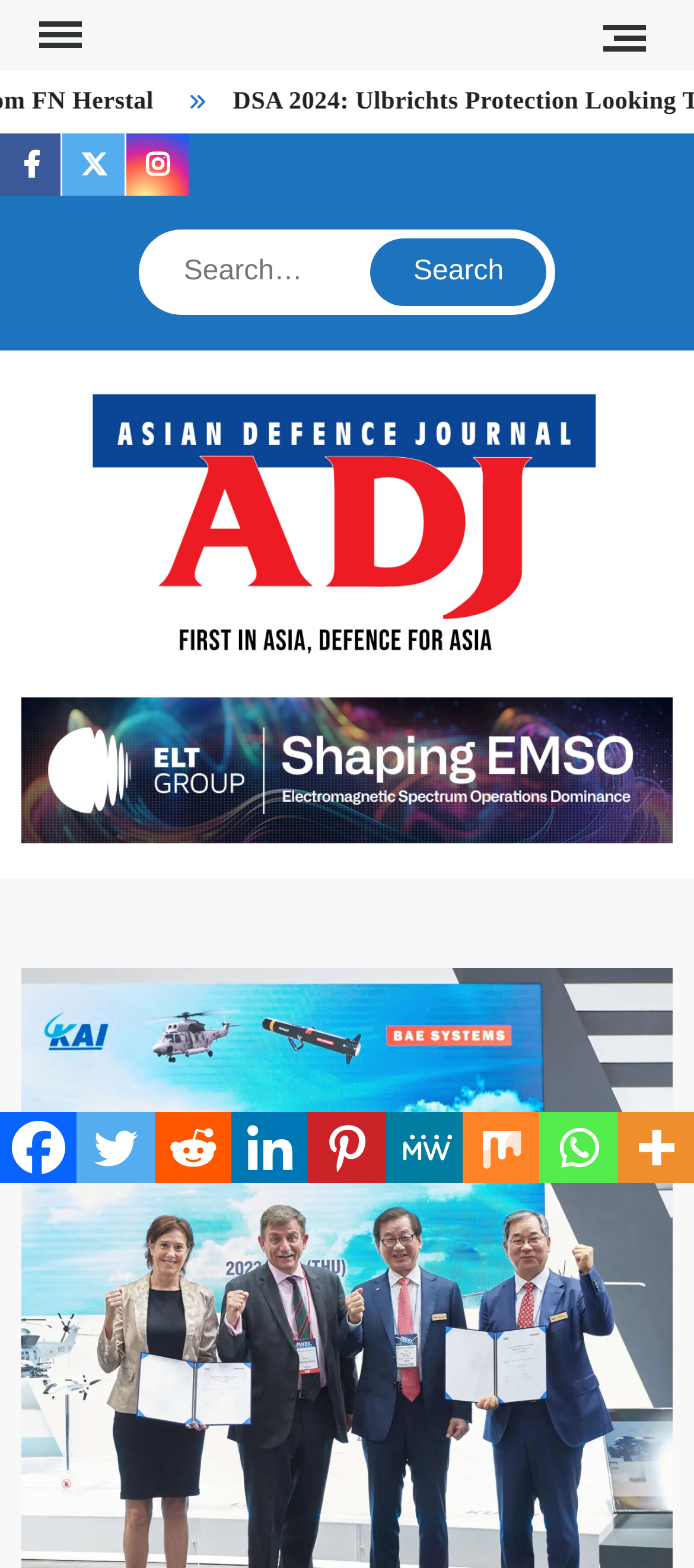Could you locate the bounding box coordinates for the section that should be clicked to accomplish this task: "Share on Facebook".

[0.0, 0.709, 0.111, 0.755]